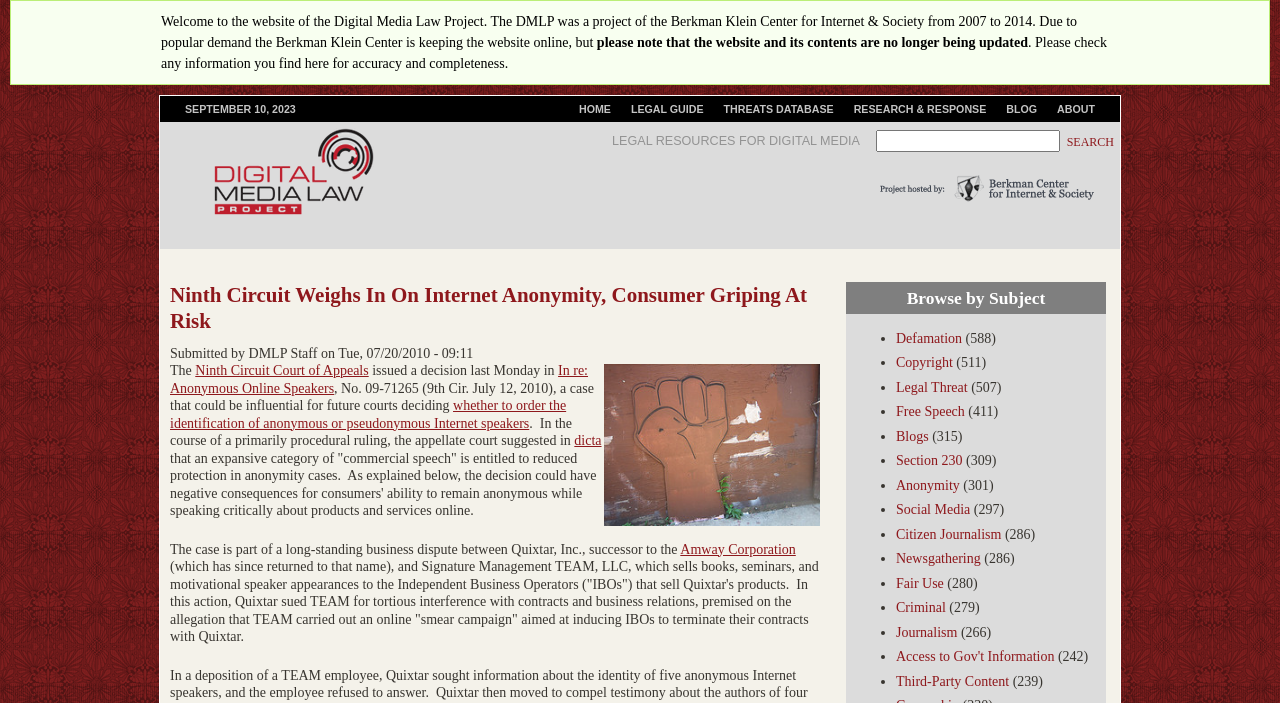Please identify the bounding box coordinates of the area I need to click to accomplish the following instruction: "Read the blog".

[0.778, 0.144, 0.818, 0.166]